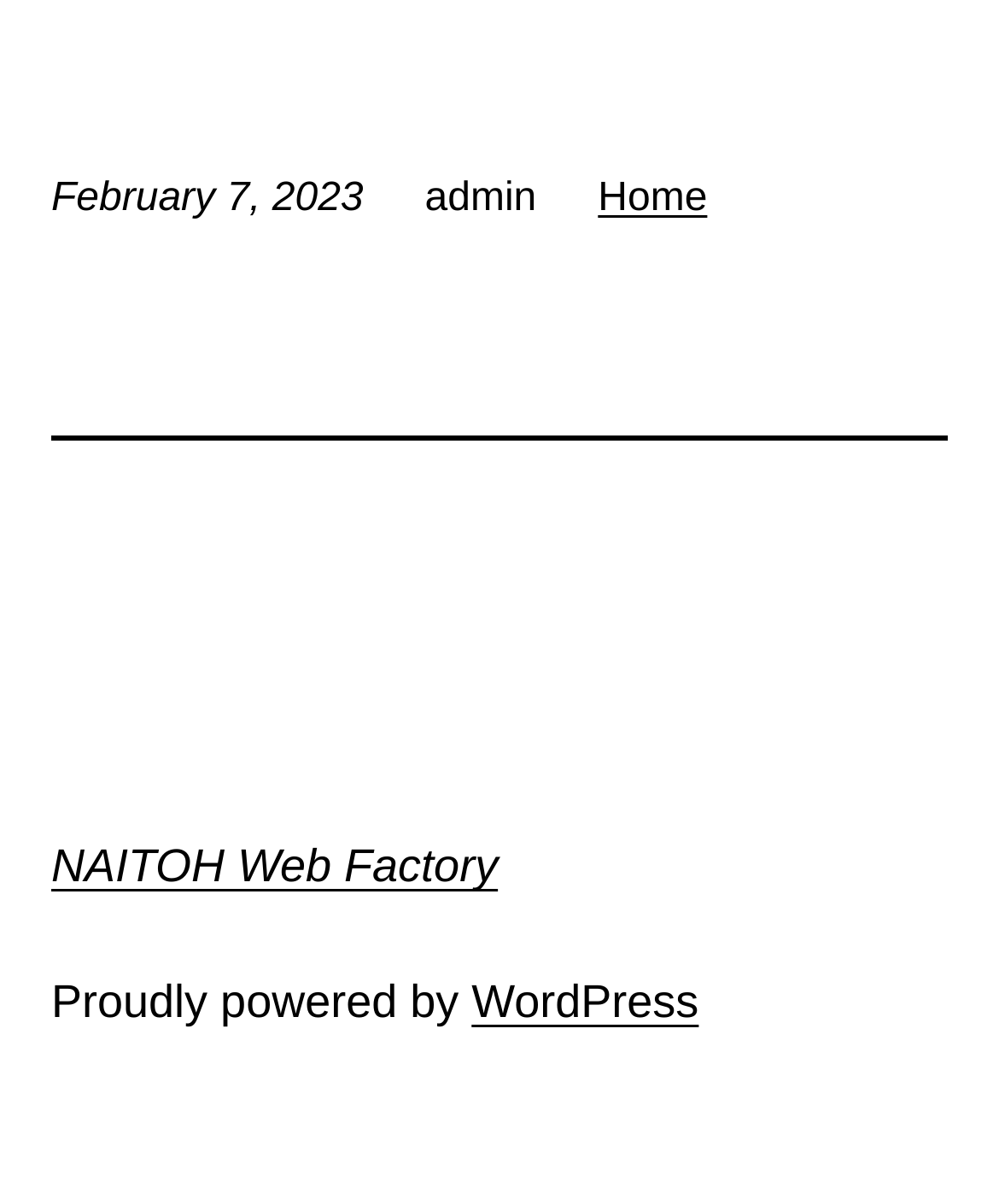What is the content management system used by this website?
Please craft a detailed and exhaustive response to the question.

The content management system used by this website can be found at the bottom center of the webpage, where it is displayed as a link 'WordPress'.